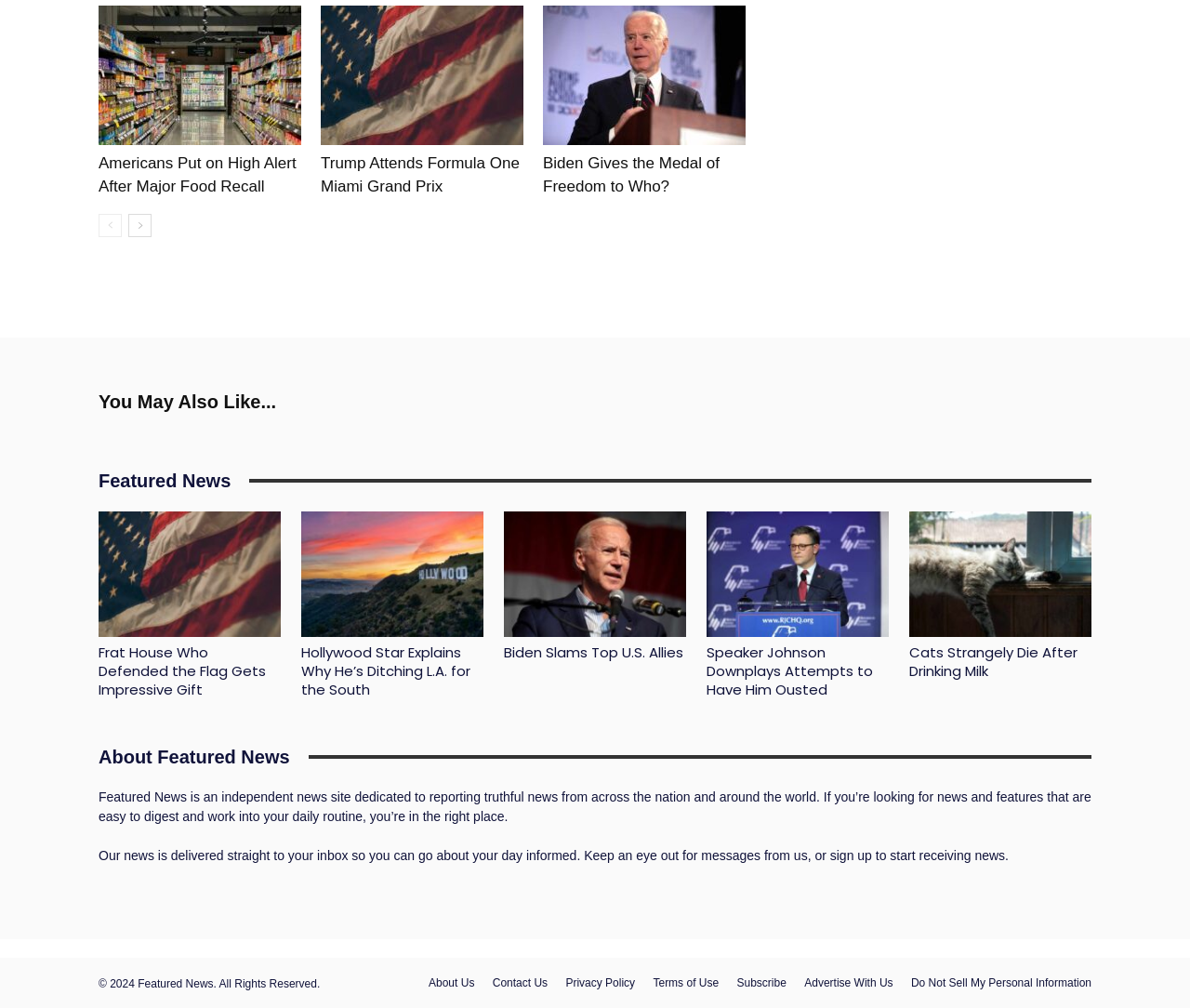Based on what you see in the screenshot, provide a thorough answer to this question: Can you navigate to the previous page?

I found a 'prev-page' link on the webpage, which suggests that users can navigate to the previous page by clicking on it.